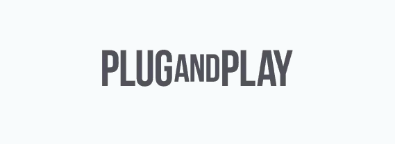Interpret the image and provide an in-depth description.

The image features the phrase "PLUG and PLAY" prominently displayed in a modern, bold font. Set against a clean, light background, this design emphasizes the concept of flexibility and ease of integration. The use of contrasting colors draws attention to the text, suggesting a user-friendly and adaptable approach, potentially aligning with technologies that promote seamless connectivity and functionality in various development frameworks. This visual representation resonates with the overarching themes of innovation and simplicity, often associated with frameworks that are development agnostic.